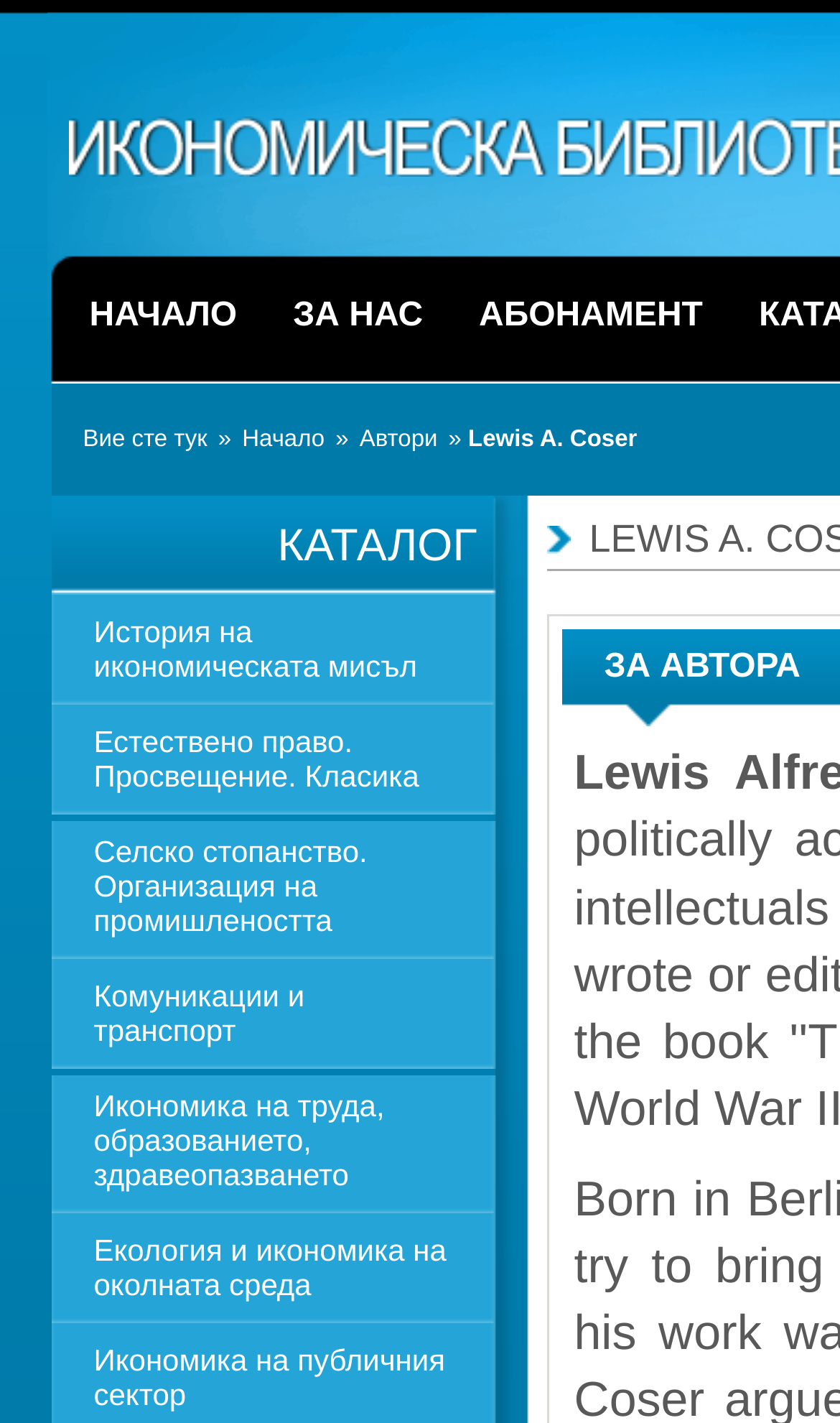How many main categories are there?
Provide a concise answer using a single word or phrase based on the image.

6